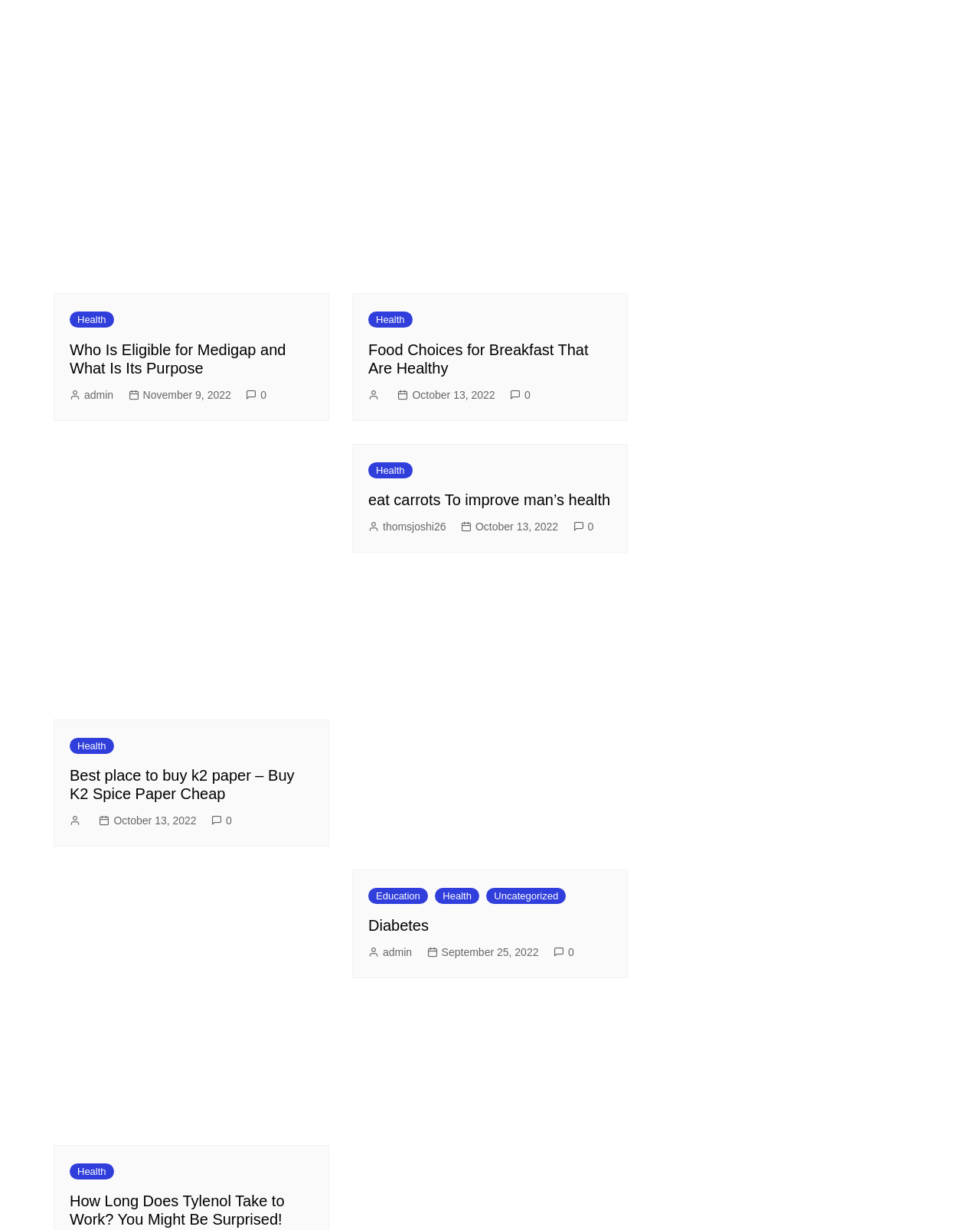Based on the image, please elaborate on the answer to the following question:
What is the purpose of the image in the third article?

The image in the third article is likely illustrating healthy breakfast choices as the article's heading is 'Food Choices for Breakfast That Are Healthy'.